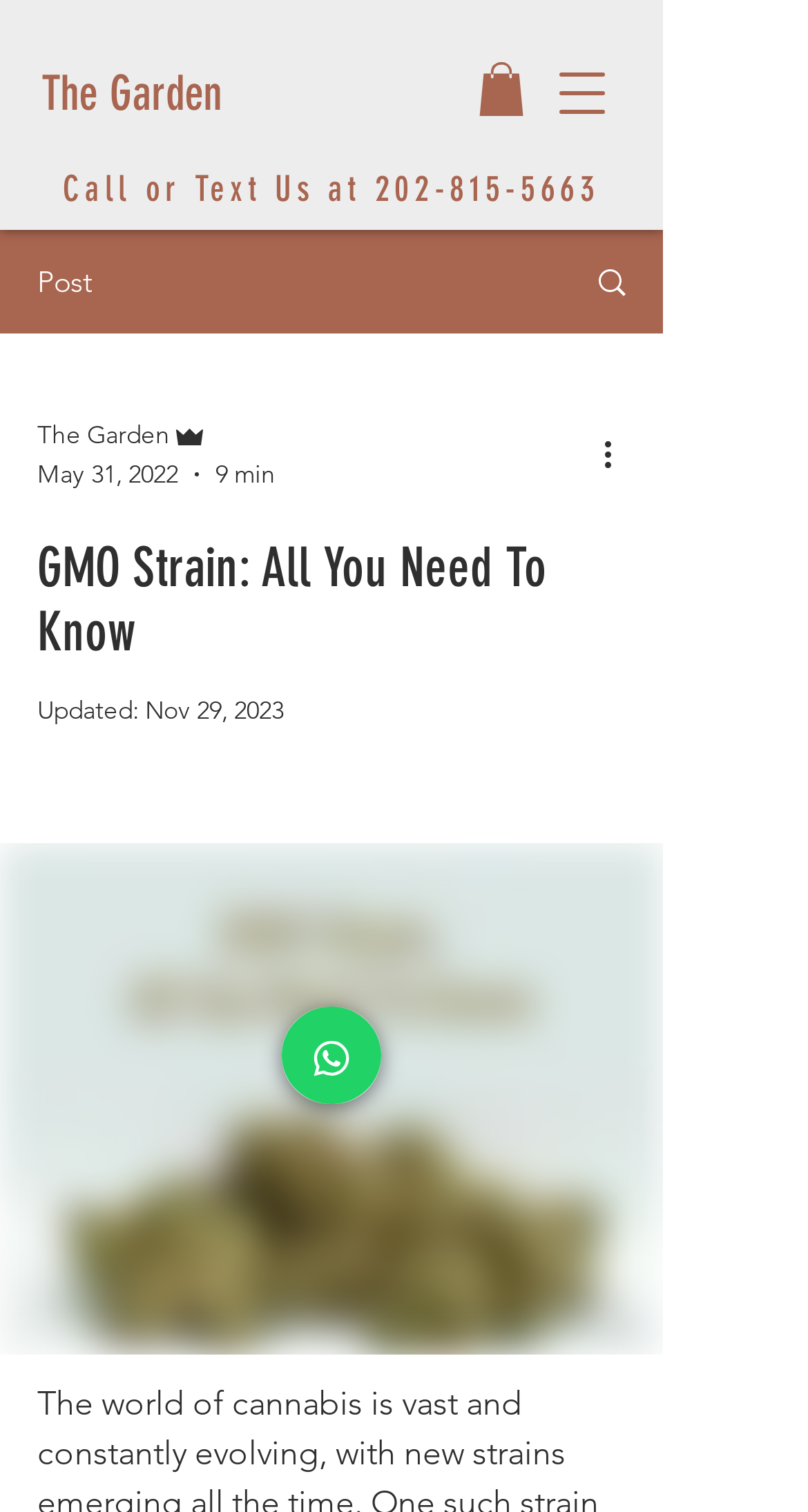Specify the bounding box coordinates of the element's area that should be clicked to execute the given instruction: "Read more about the GMO strain". The coordinates should be four float numbers between 0 and 1, i.e., [left, top, right, bottom].

[0.592, 0.041, 0.649, 0.077]